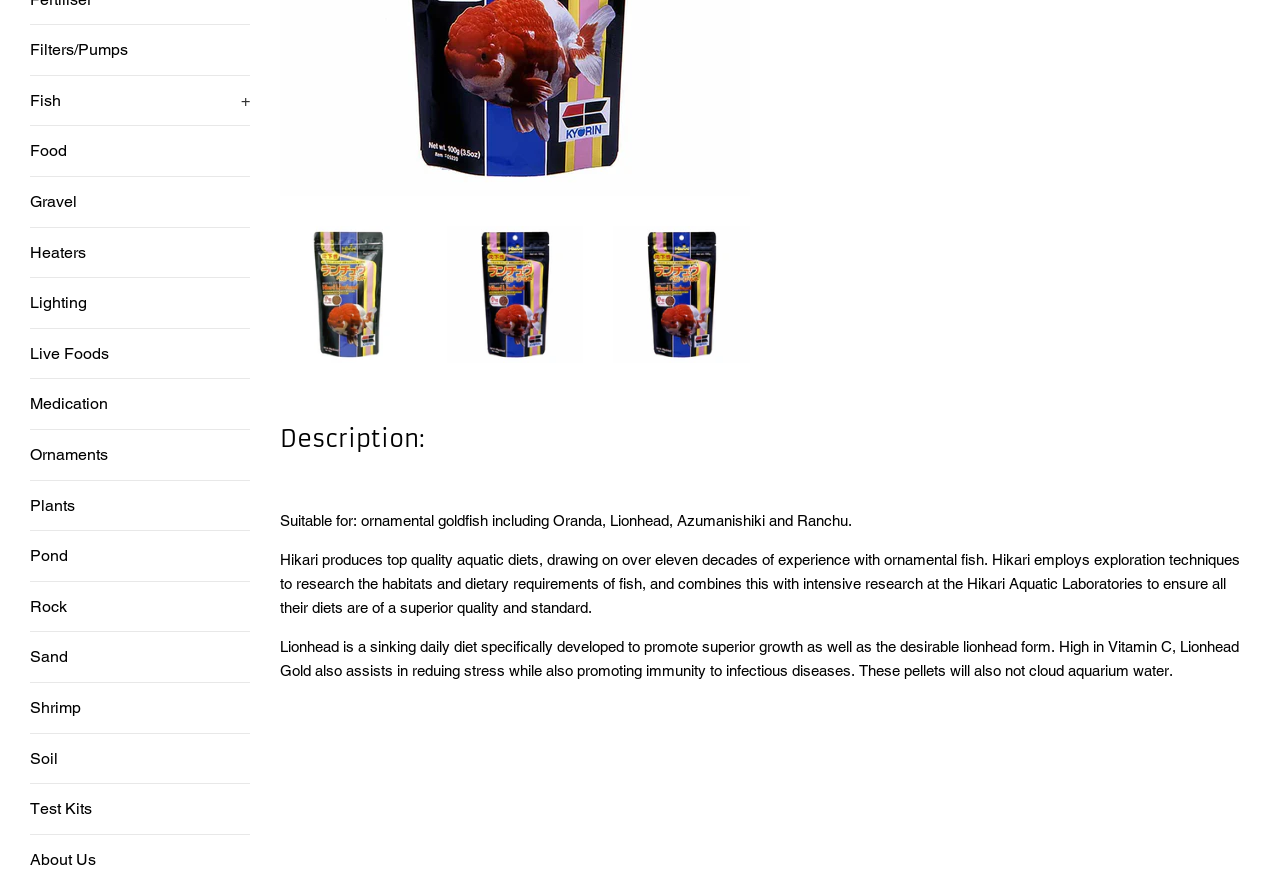Given the description "alt="Hikari Lion head"", determine the bounding box of the corresponding UI element.

[0.219, 0.257, 0.326, 0.413]